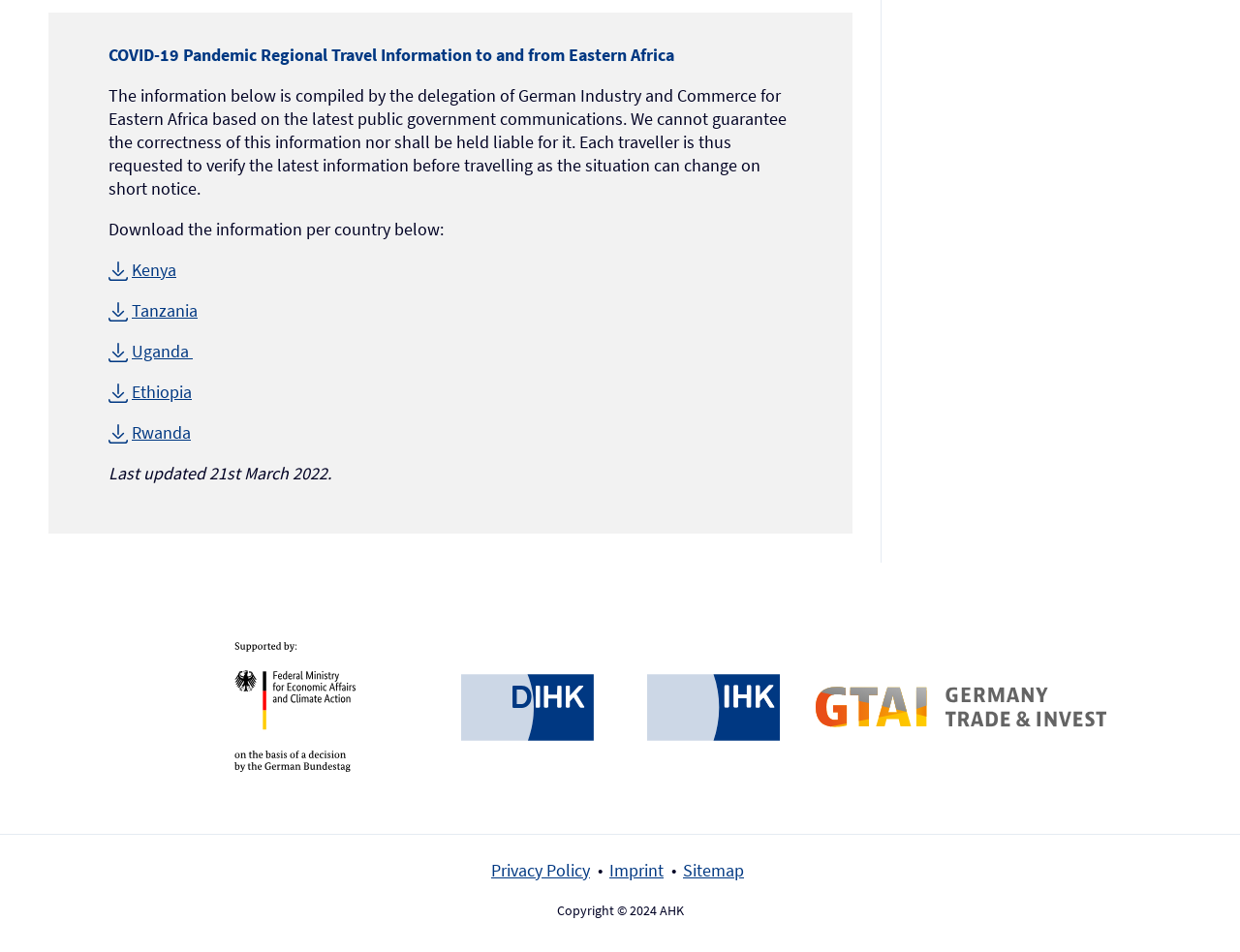Consider the image and give a detailed and elaborate answer to the question: 
How many countries' information can be downloaded?

There are six links provided on the webpage, namely 'Kenya', 'Tanzania', 'Uganda', 'Ethiopia', 'Rwanda', which suggests that the information of these six countries can be downloaded.